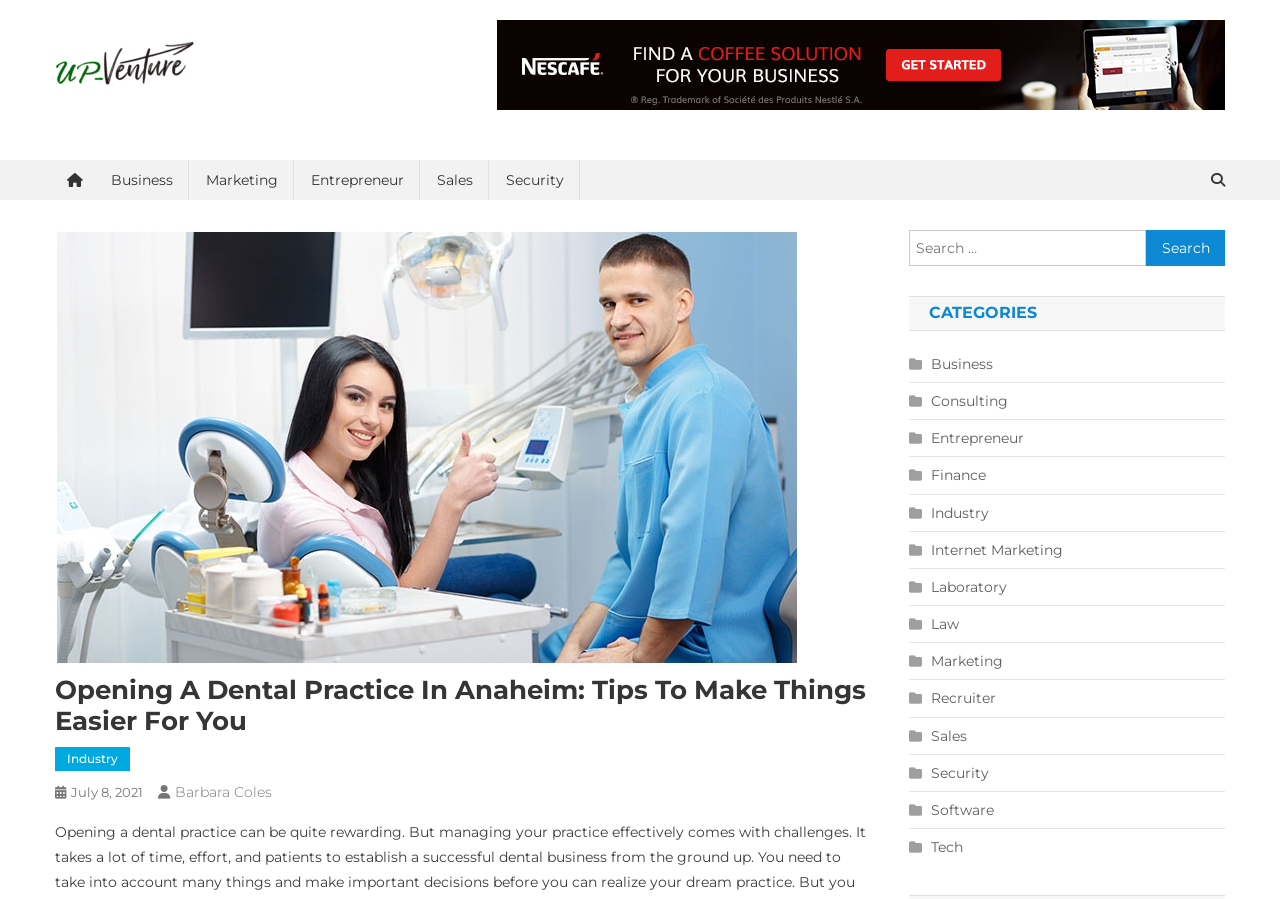Please locate the bounding box coordinates of the region I need to click to follow this instruction: "Visit up-venture.com".

[0.043, 0.058, 0.152, 0.078]